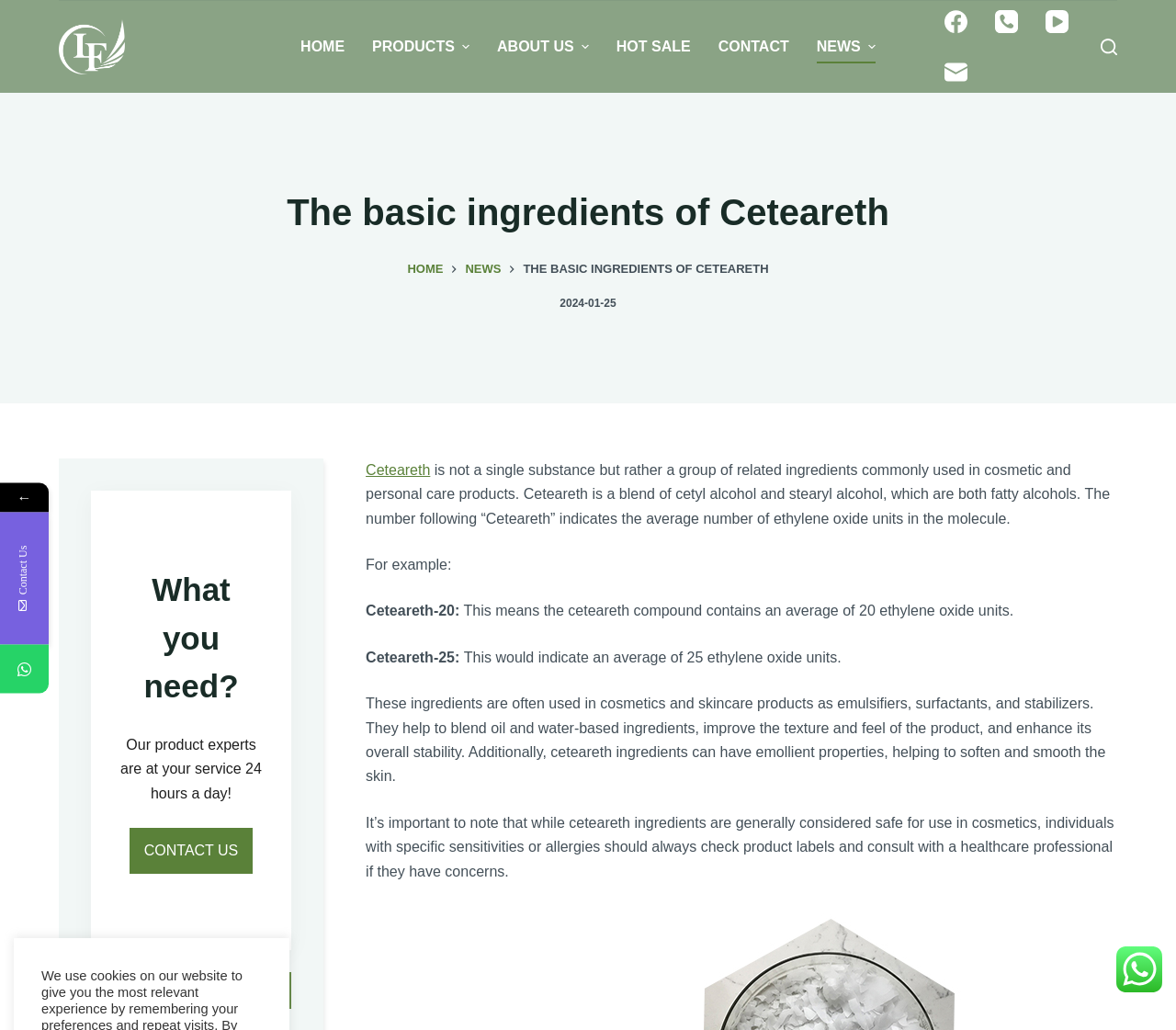Using the given description, provide the bounding box coordinates formatted as (top-left x, top-left y, bottom-right x, bottom-right y), with all values being floating point numbers between 0 and 1. Description: alt="Xi'an Lyphar Biotech Co., Ltd"

[0.05, 0.019, 0.106, 0.072]